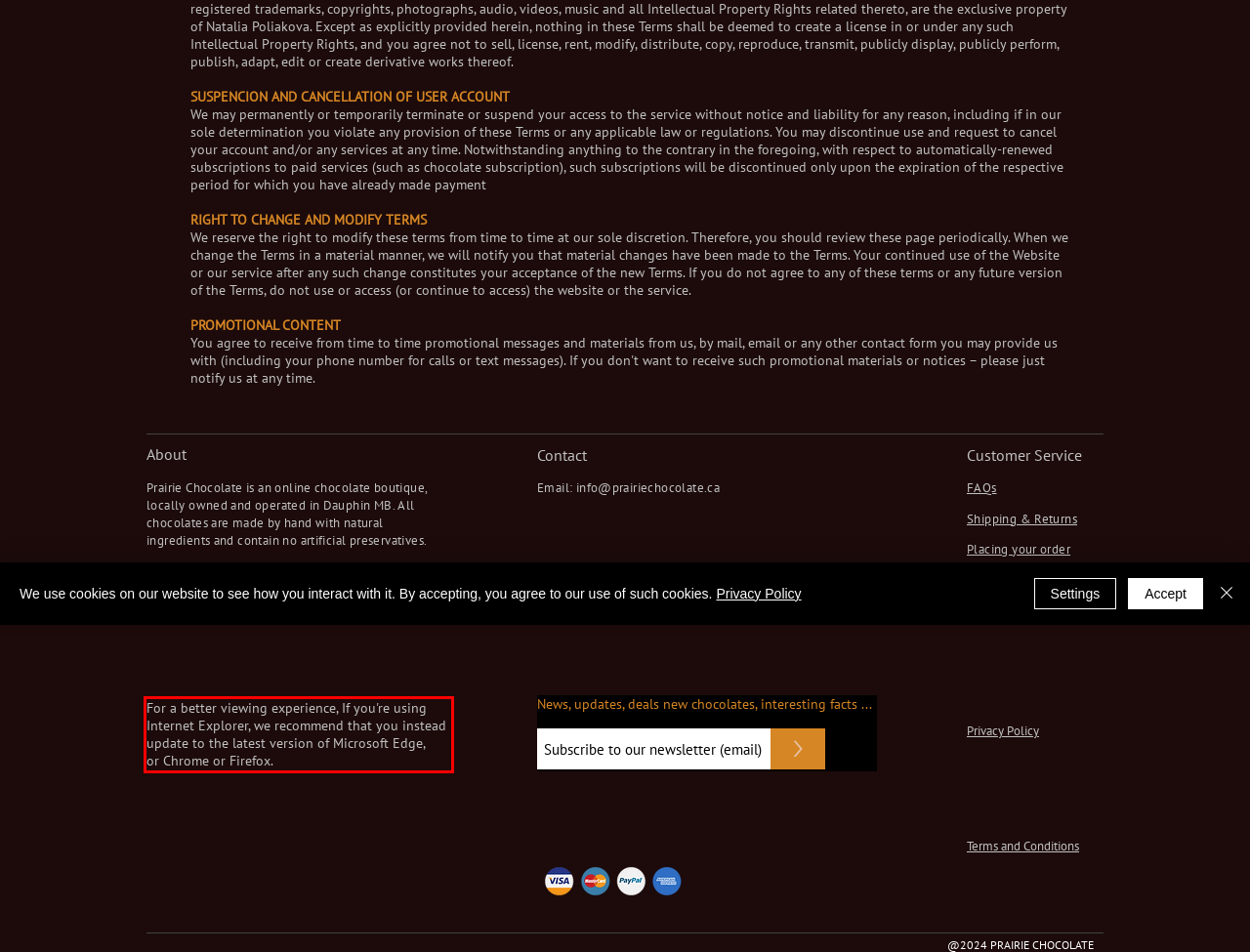Look at the webpage screenshot and recognize the text inside the red bounding box.

For a better viewing experience, If you're using Internet Explorer, we recommend that you instead update to the latest version of Microsoft Edge, or Chrome or Firefox.